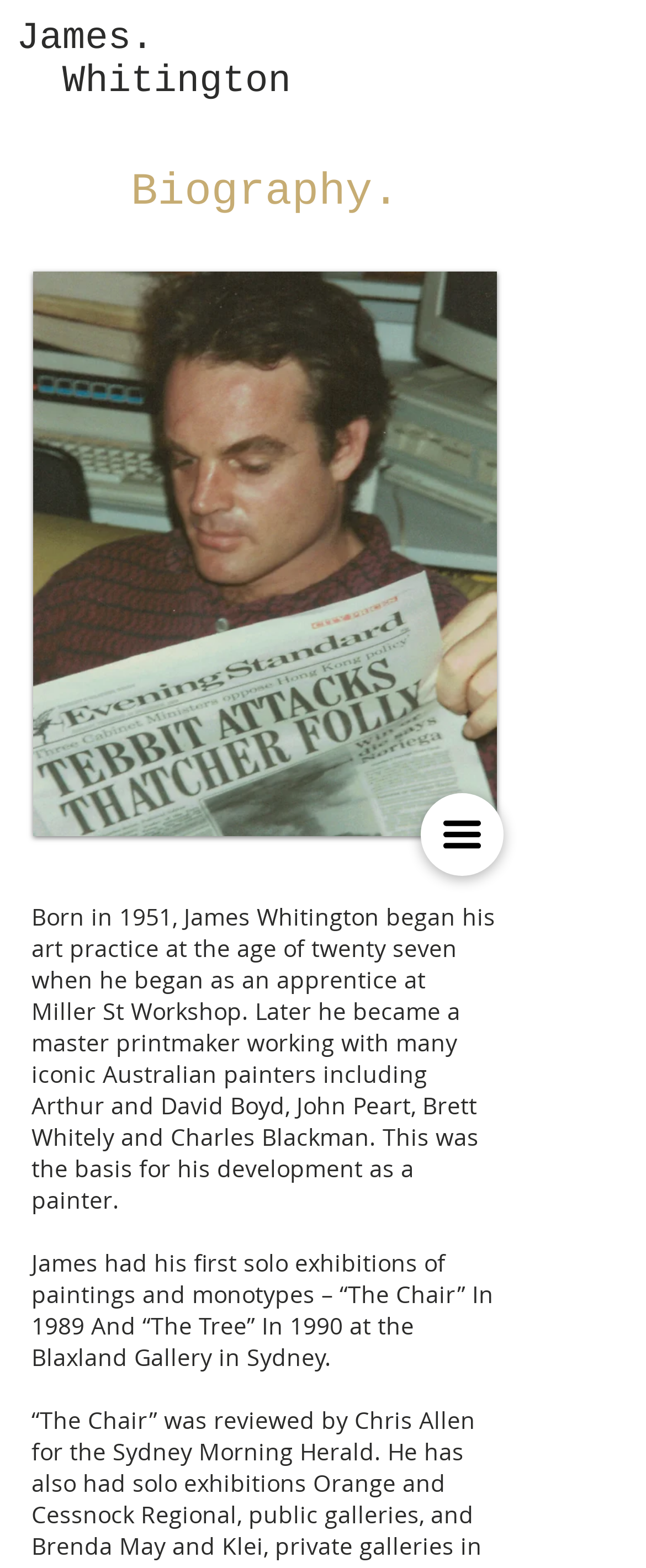What is the year when James Whitington was born?
Kindly answer the question with as much detail as you can.

The biography mentions that James Whitington was born in 1951, which provides the answer to this question.